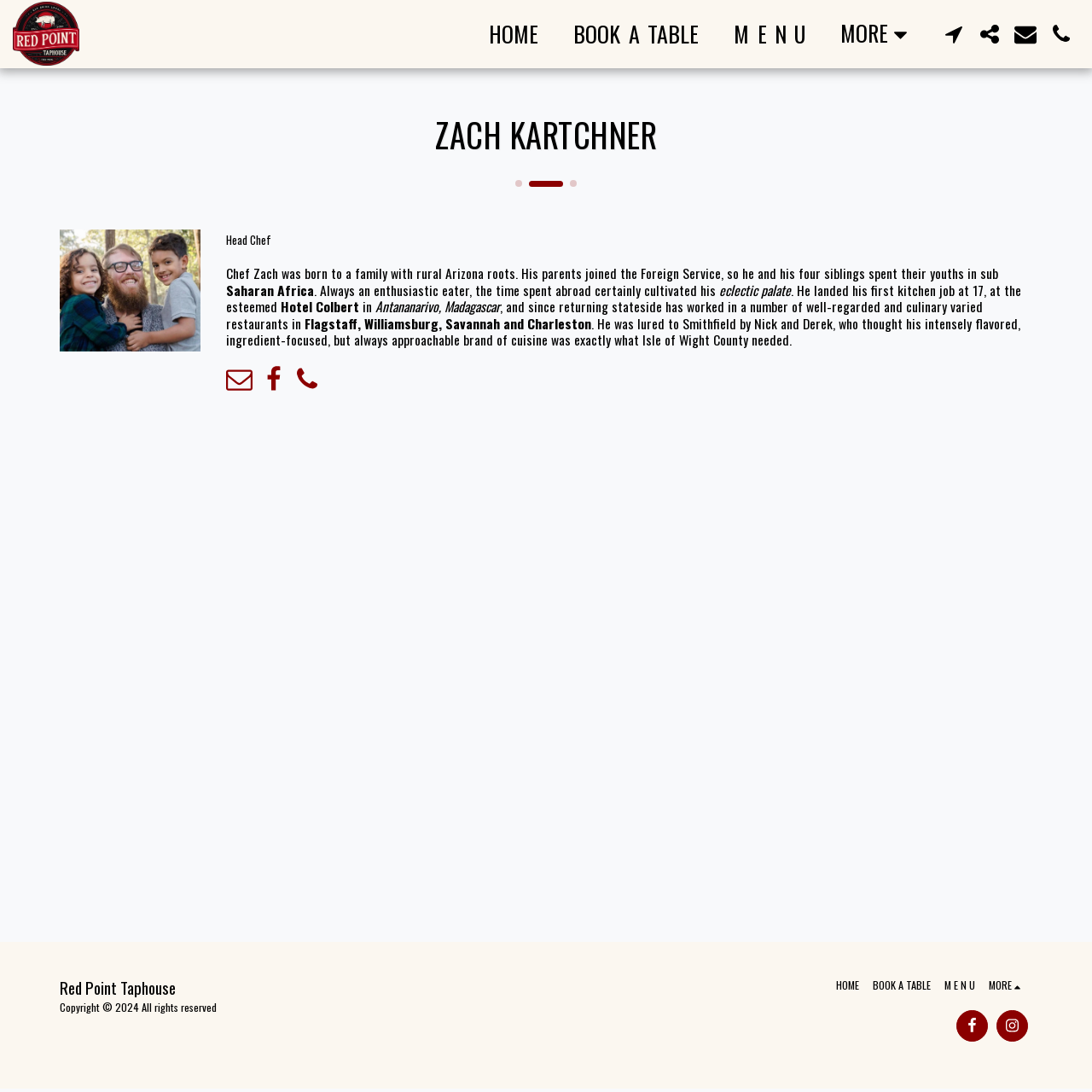Analyze the image and provide a detailed answer to the question: How many social media links are there?

I found the answer by counting the number of button elements with social media icons, which are 5 in total. These buttons are likely social media links.